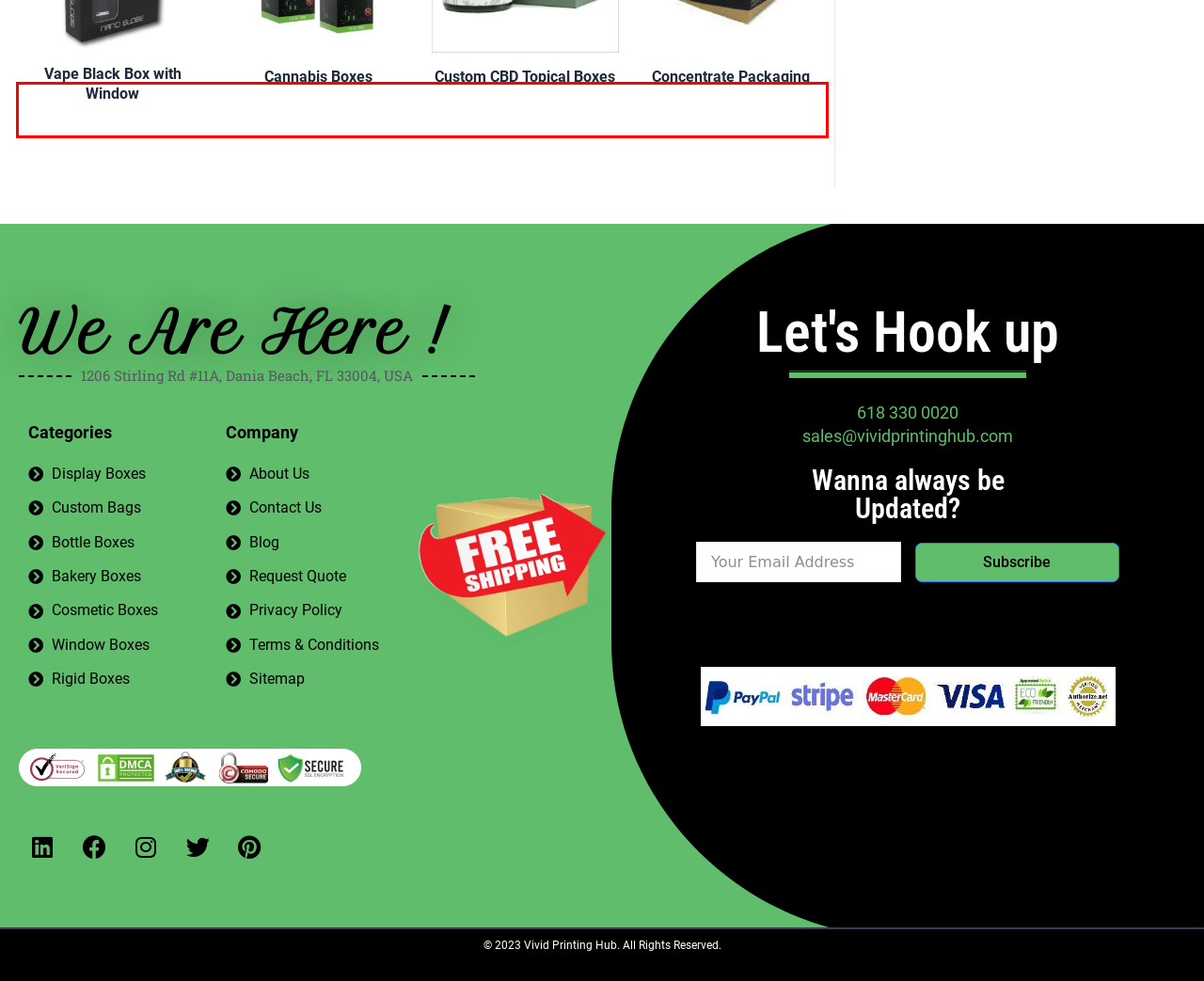From the screenshot of the webpage, locate the red bounding box and extract the text contained within that area.

7. Endless Possibilities: From elegant gift bags for weddings to fun and colorful bags for children’s birthdays, we can create custom designs to suit any occasion. Our team of designers is here to turn your ideas into reality.